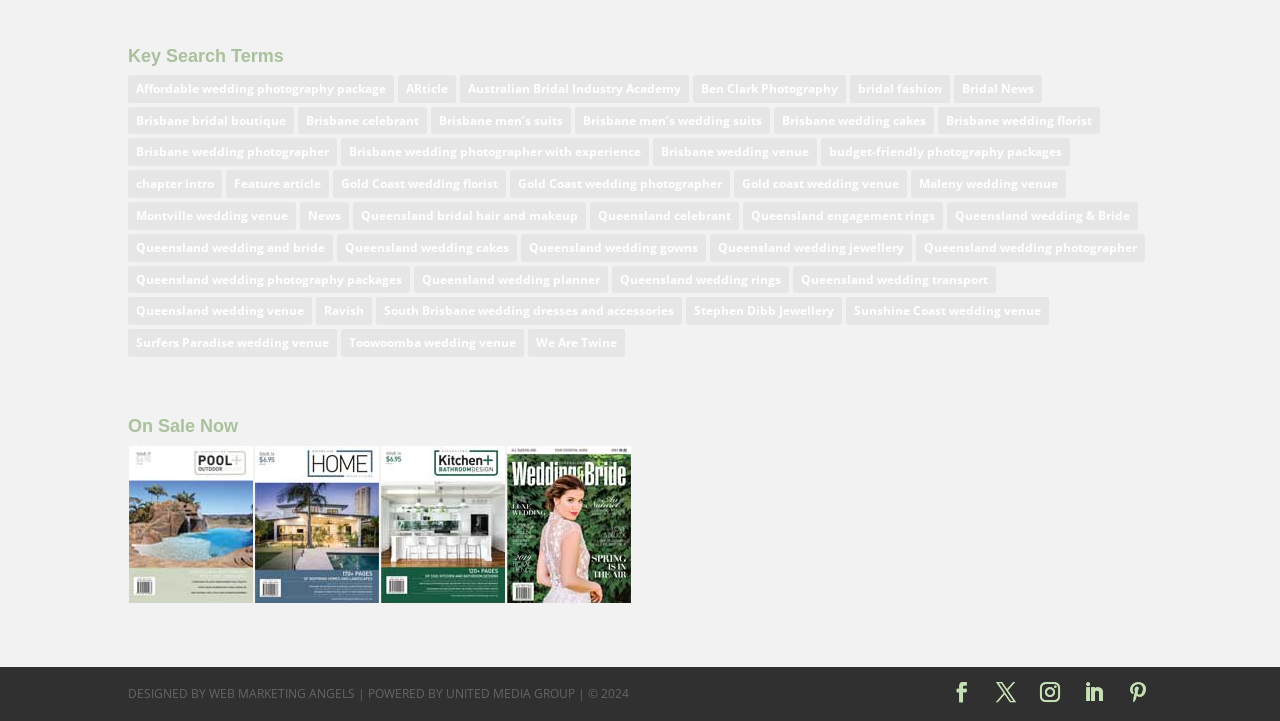What is the social media platform represented by the icon ''?
Answer the question in as much detail as possible.

The icon '' is a common symbol used to represent Facebook, a popular social media platform.